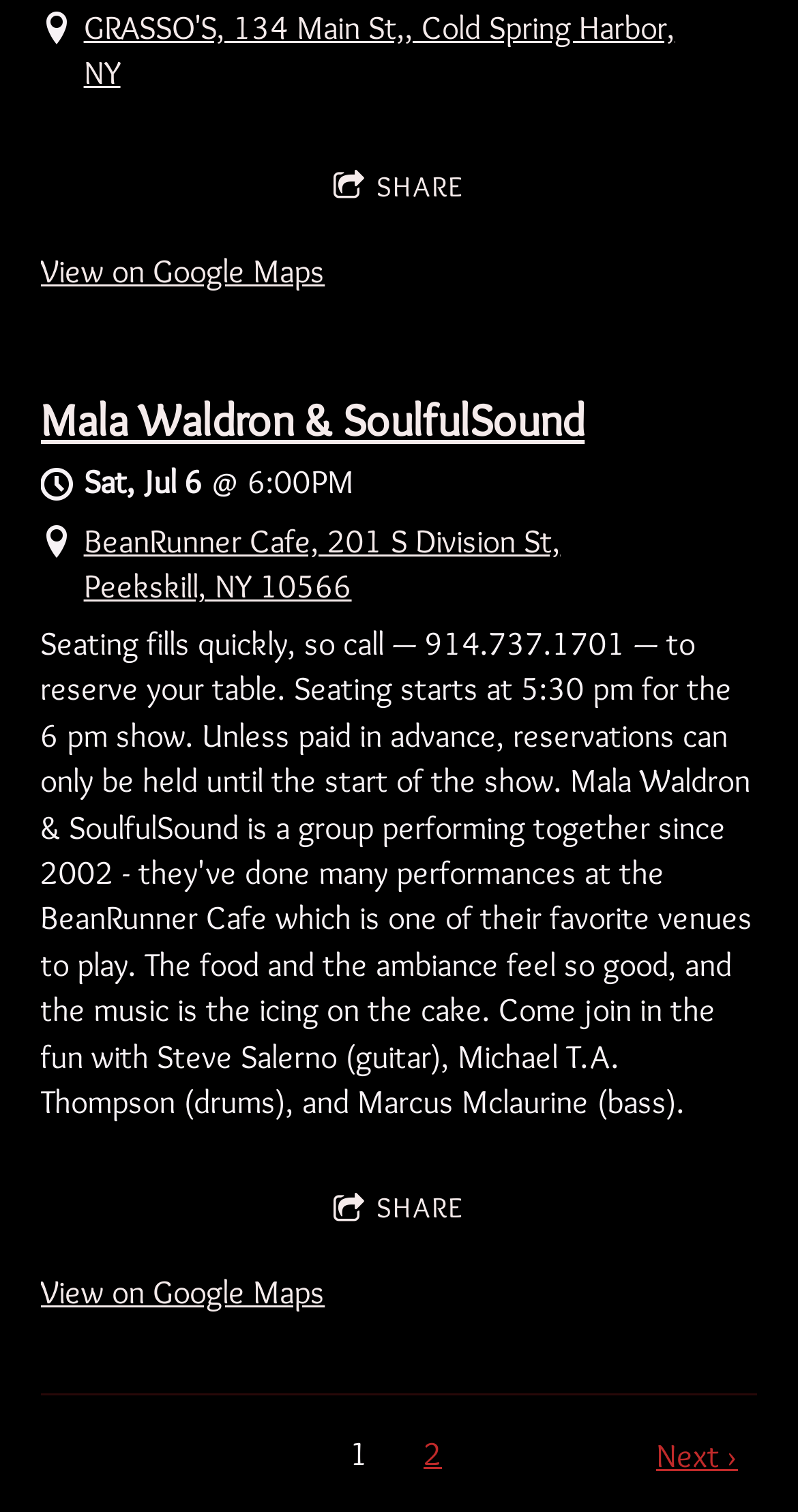What is the start time of the event?
Based on the image content, provide your answer in one word or a short phrase.

6:00PM